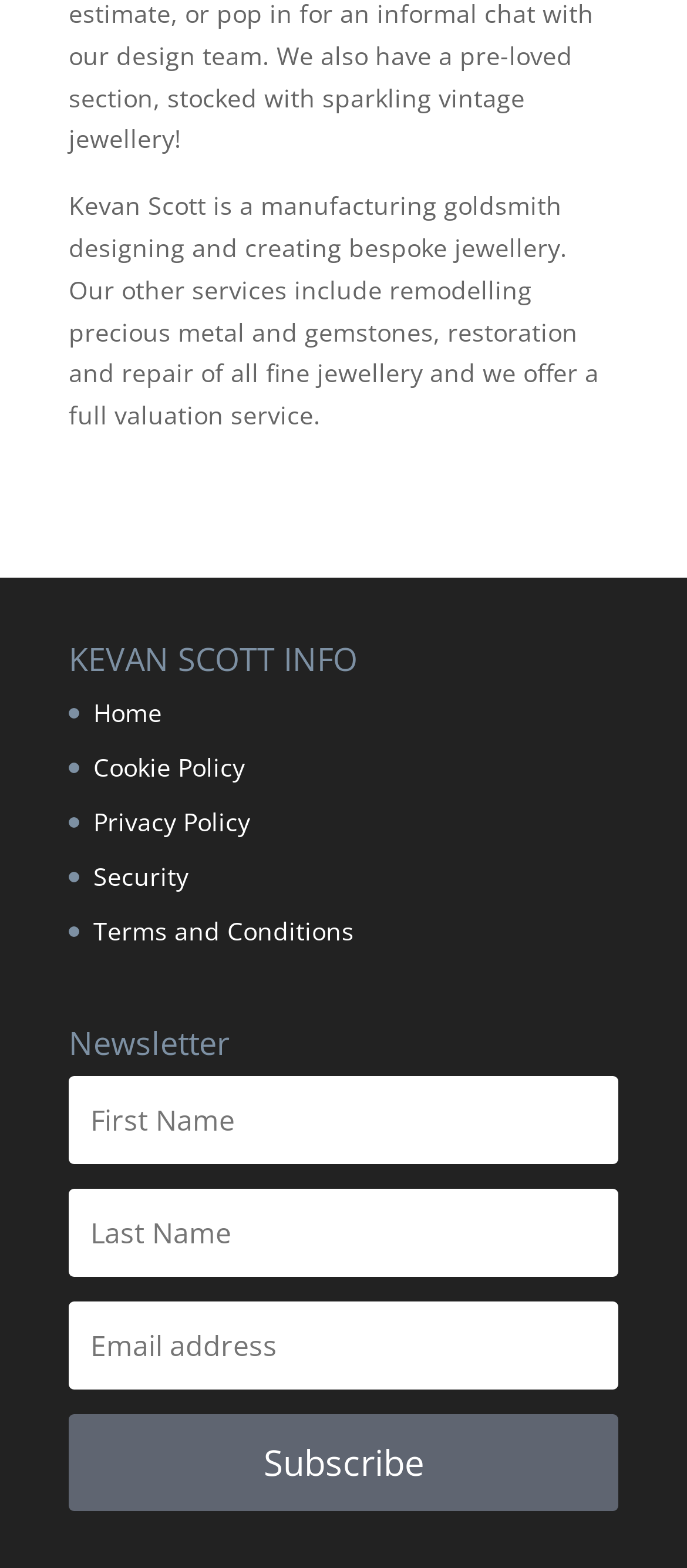What services are offered by Kevan Scott?
Carefully analyze the image and provide a detailed answer to the question.

The services offered by Kevan Scott can be inferred from the static text at the top of the webpage, which mentions designing and creating bespoke jewellery, remodelling precious metal and gemstones, restoration and repair of all fine jewellery, and offering a full valuation service.